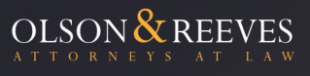Provide a thorough and detailed response to the question by examining the image: 
What is emphasized by the stylized ampersand?

The use of a stylized ampersand emphasizes the partnership between Olson and Reeves, indicating that the firm is a partnership between two individuals.